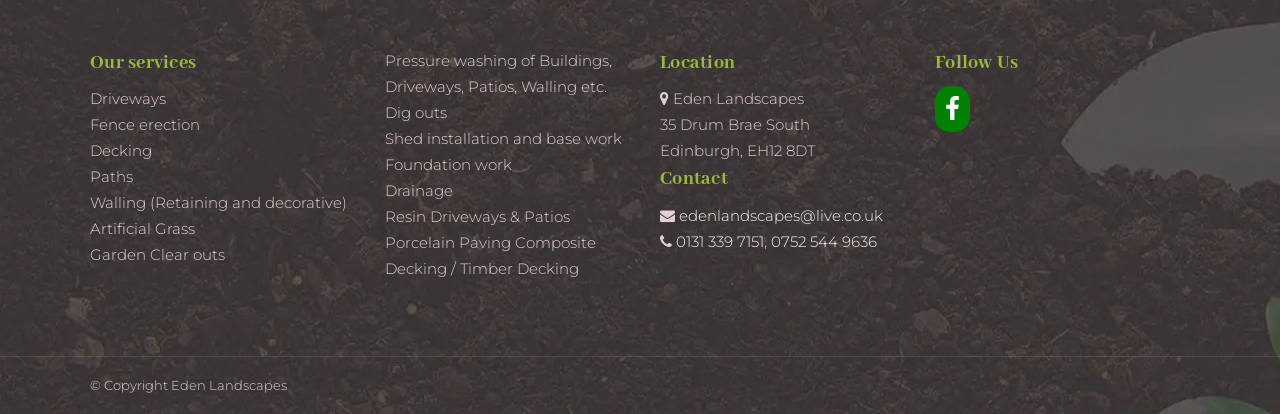Identify and provide the bounding box coordinates of the UI element described: "Haulage". The coordinates should be formatted as [left, top, right, bottom], with each number being a float between 0 and 1.

None